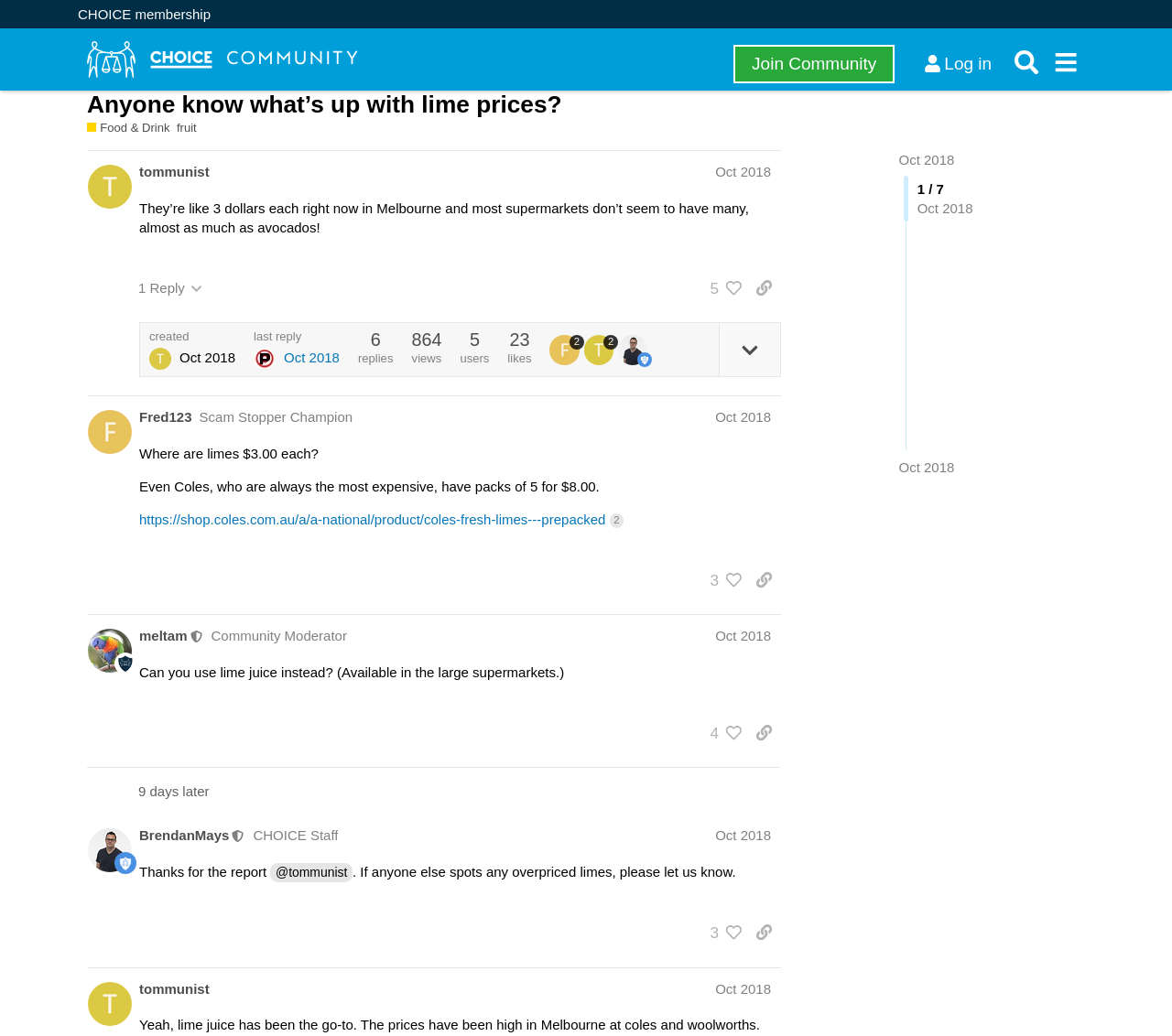Respond concisely with one word or phrase to the following query:
What is the username of the moderator who posted on October 13, 2018?

meltam